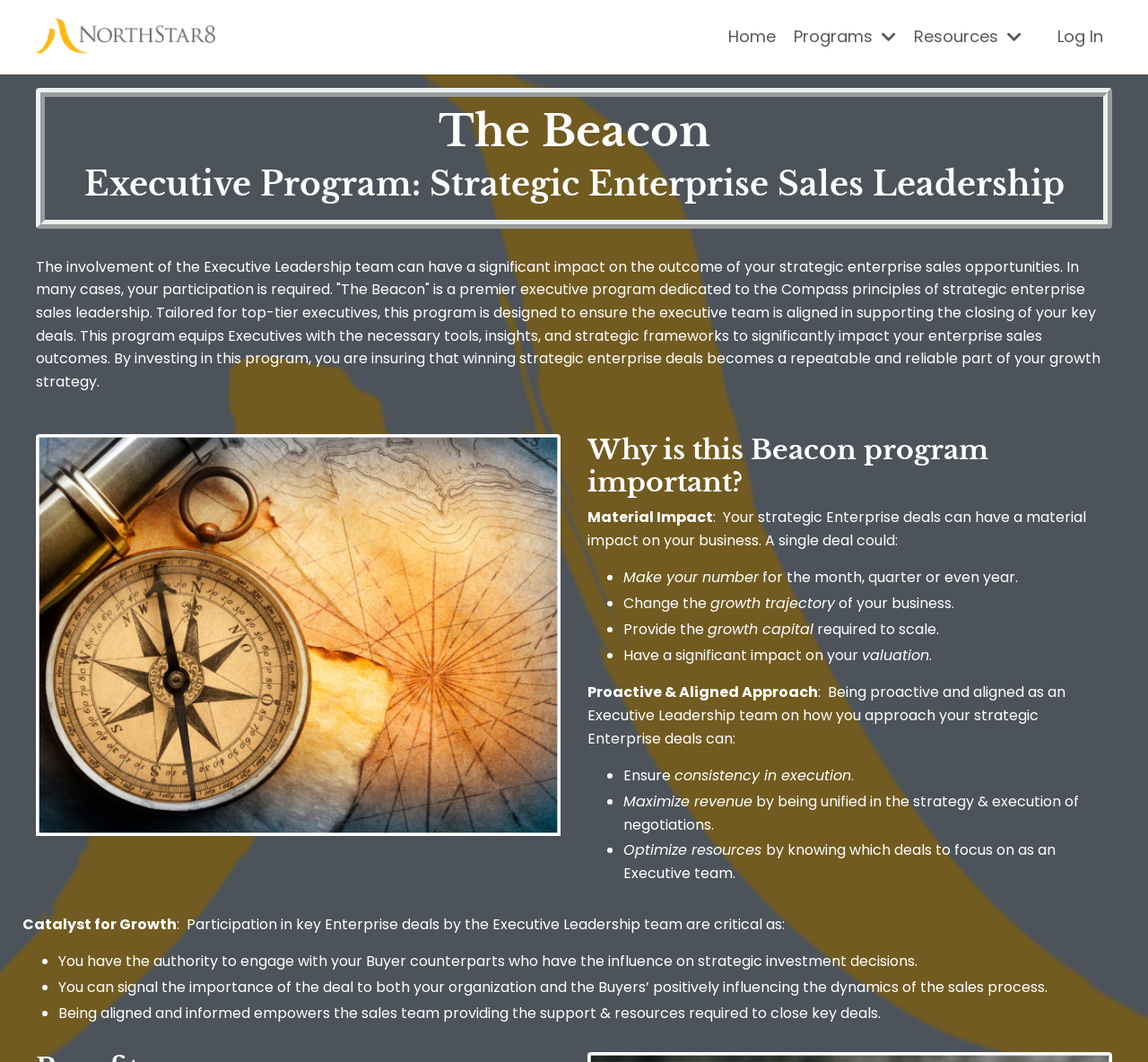What is the role of the Executive Leadership team in key Enterprise deals?
Please give a well-detailed answer to the question.

The Executive Leadership team plays a critical role in key Enterprise deals, as mentioned in the text 'Catalyst for Growth' and explained in the subsequent bullet points, including having the authority to engage with Buyer counterparts and signaling the importance of the deal.